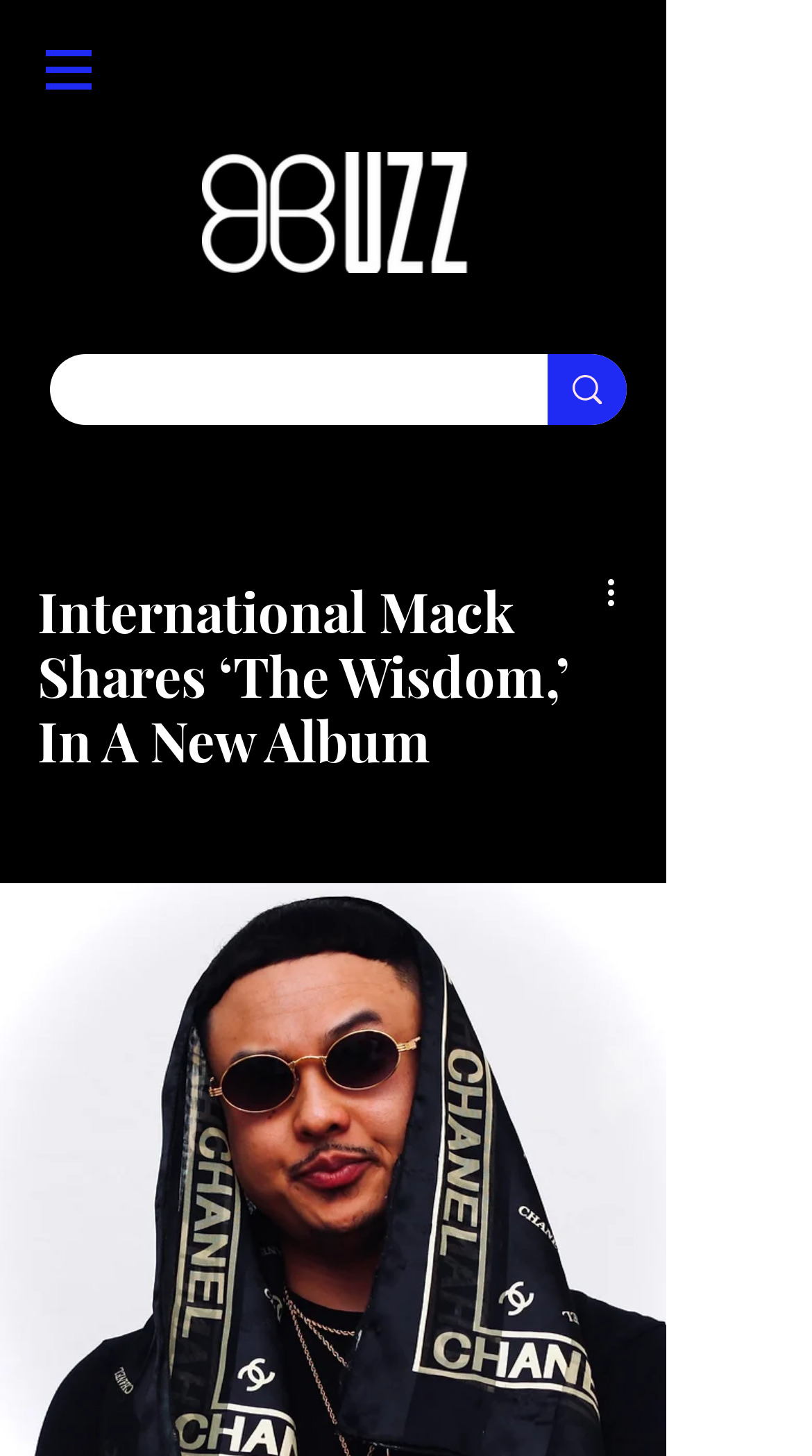What is the logo image on the top left?
Please provide a single word or phrase answer based on the image.

BUZZ LOGO WHITE.png